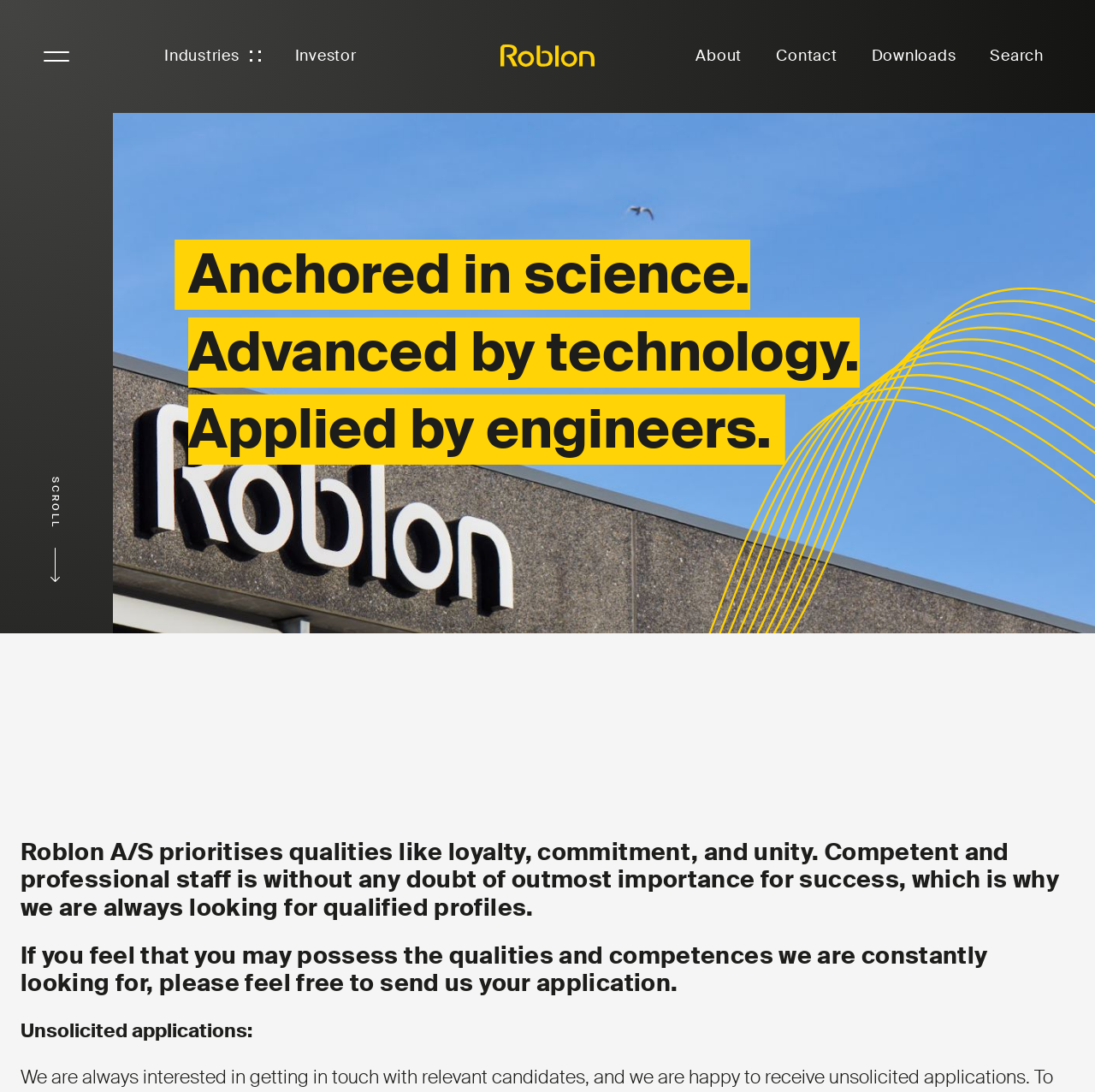For the element described, predict the bounding box coordinates as (top-left x, top-left y, bottom-right x, bottom-right y). All values should be between 0 and 1. Element description: Contact

[0.709, 0.037, 0.765, 0.065]